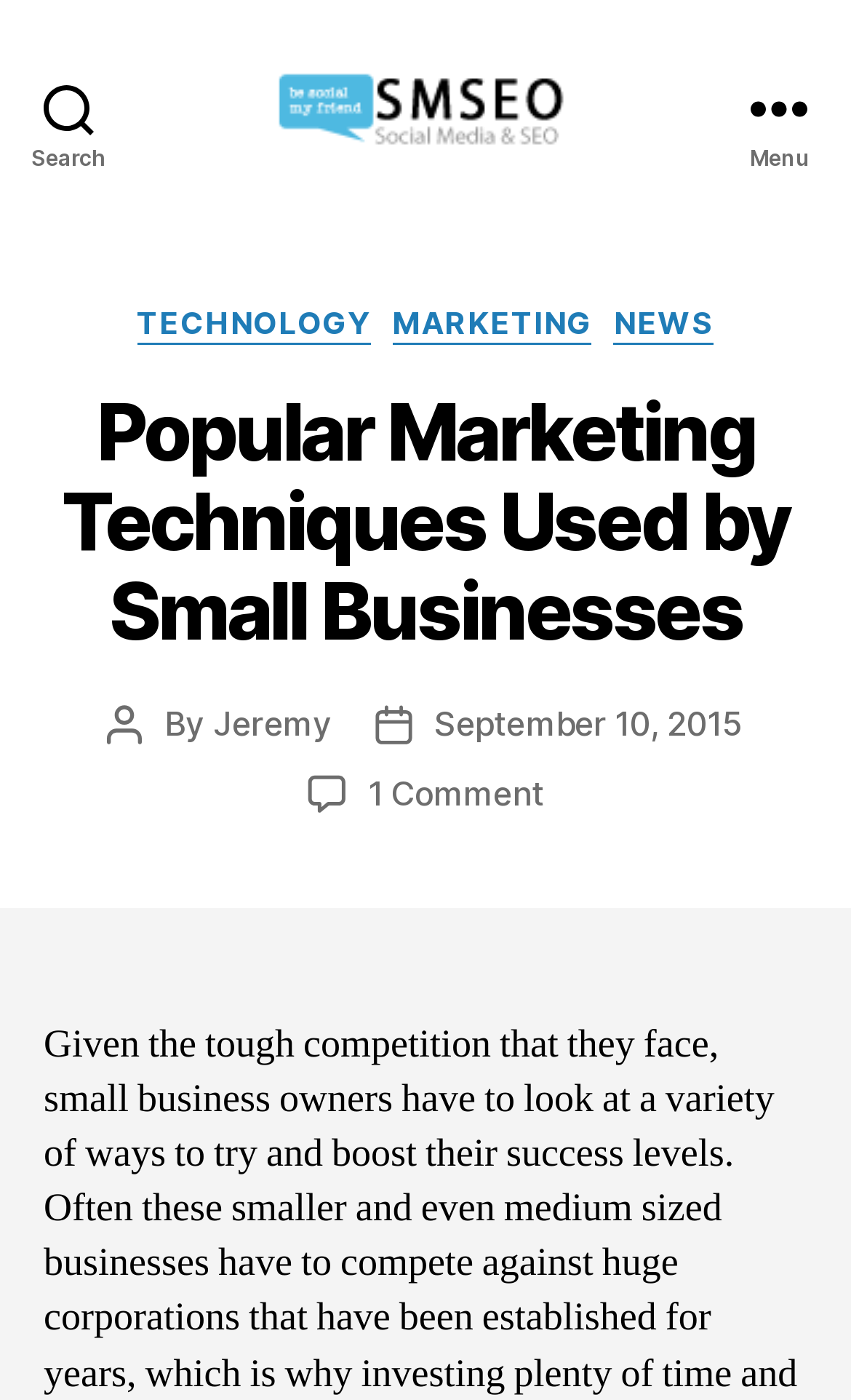Give a concise answer of one word or phrase to the question: 
When was the article published?

September 10, 2015